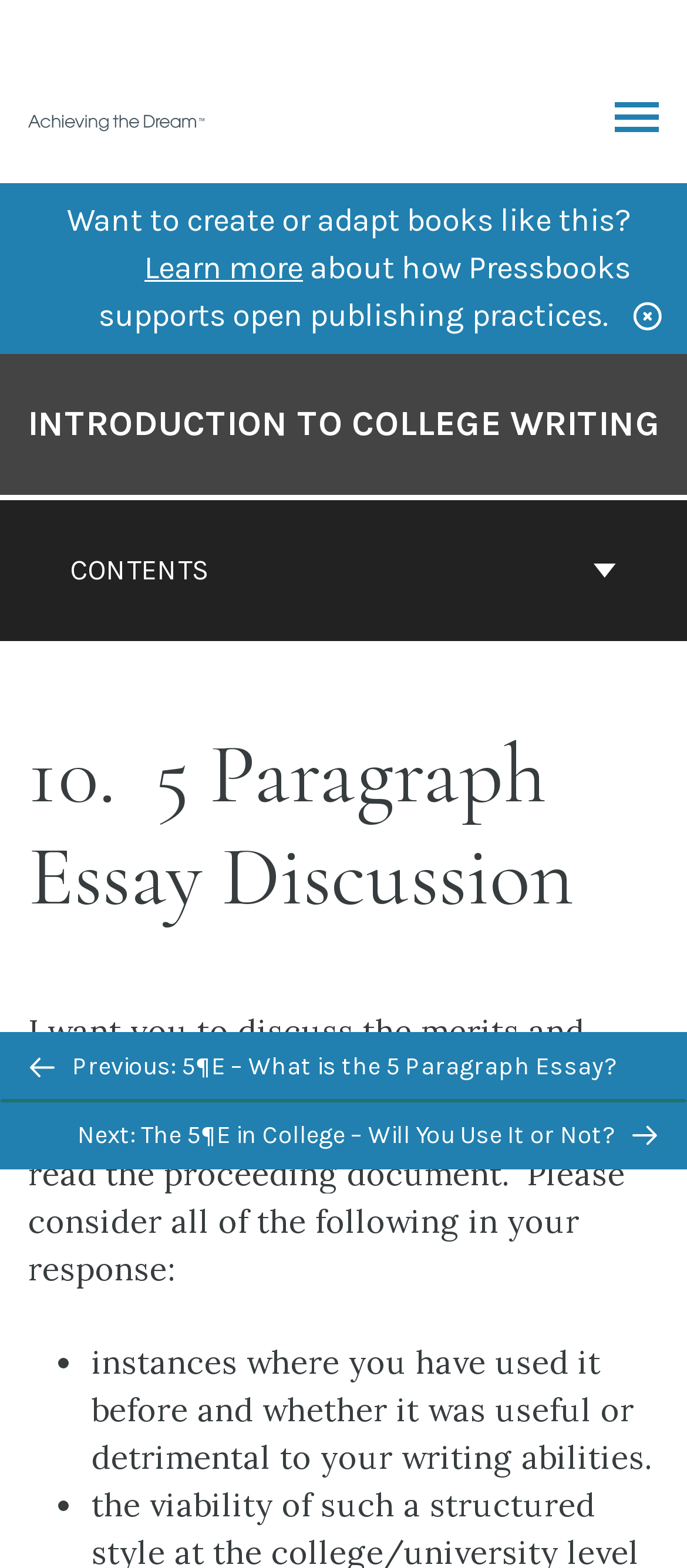Provide a thorough and detailed response to the question by examining the image: 
What is the purpose of the 'BACK TO TOP' button?

The 'BACK TO TOP' button is located at the bottom of the page, and its purpose is to allow users to quickly navigate back to the top of the page. This is inferred from its position and description.